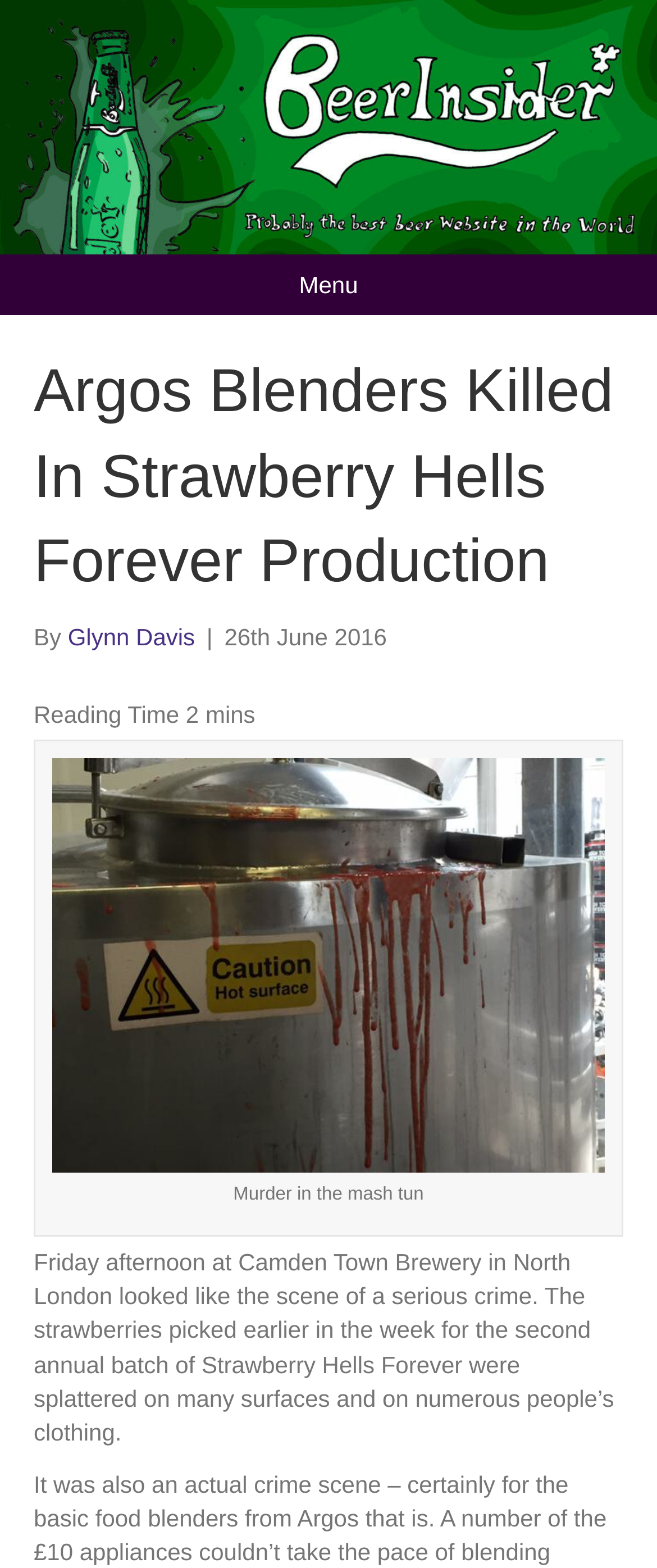Based on the image, provide a detailed response to the question:
What is the brewery mentioned in the article?

The article mentions 'Friday afternoon at Camden Town Brewery in North London looked like the scene of a serious crime.' which indicates that the brewery being referred to is Camden Town Brewery.